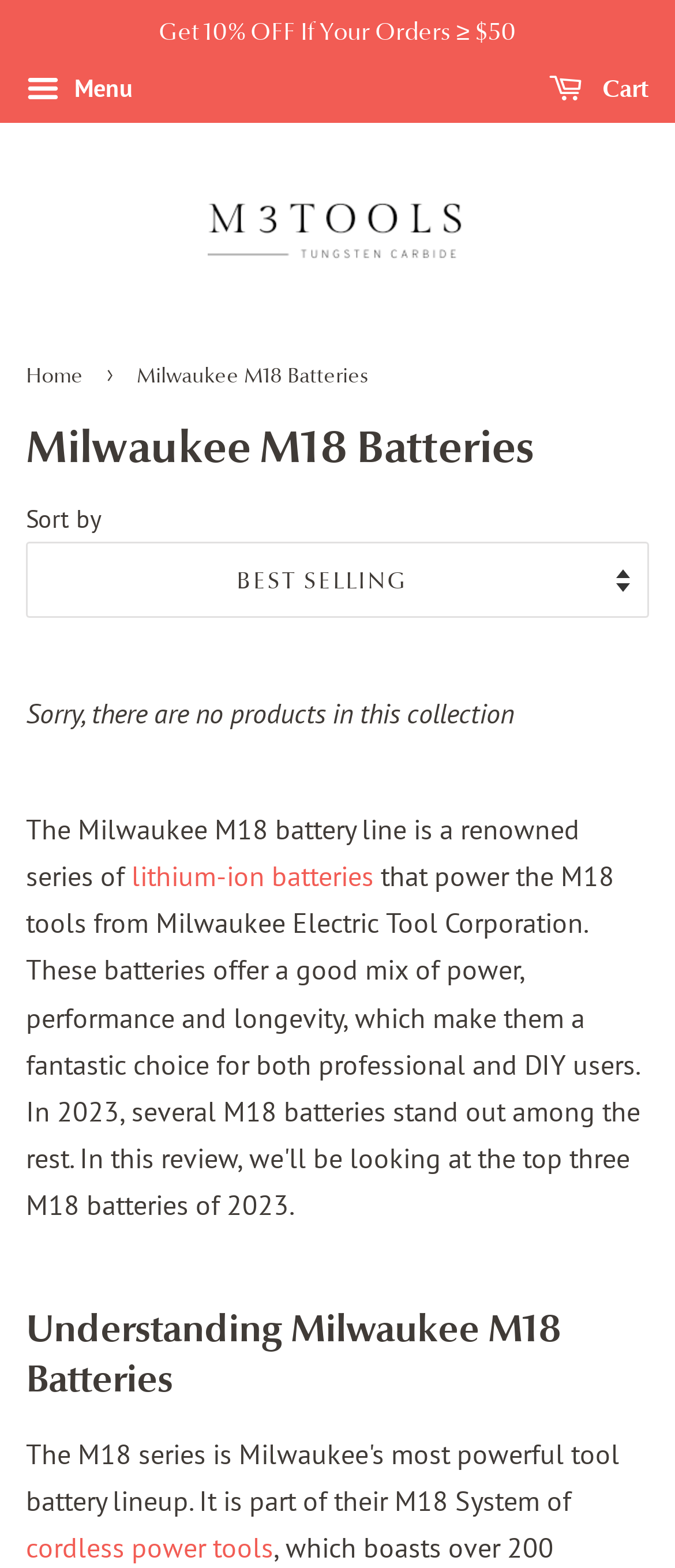What is the current status of products in this collection?
Carefully analyze the image and provide a detailed answer to the question.

The webpage displays a message saying 'Sorry, there are no products in this collection', indicating that there are currently no products available in this collection.